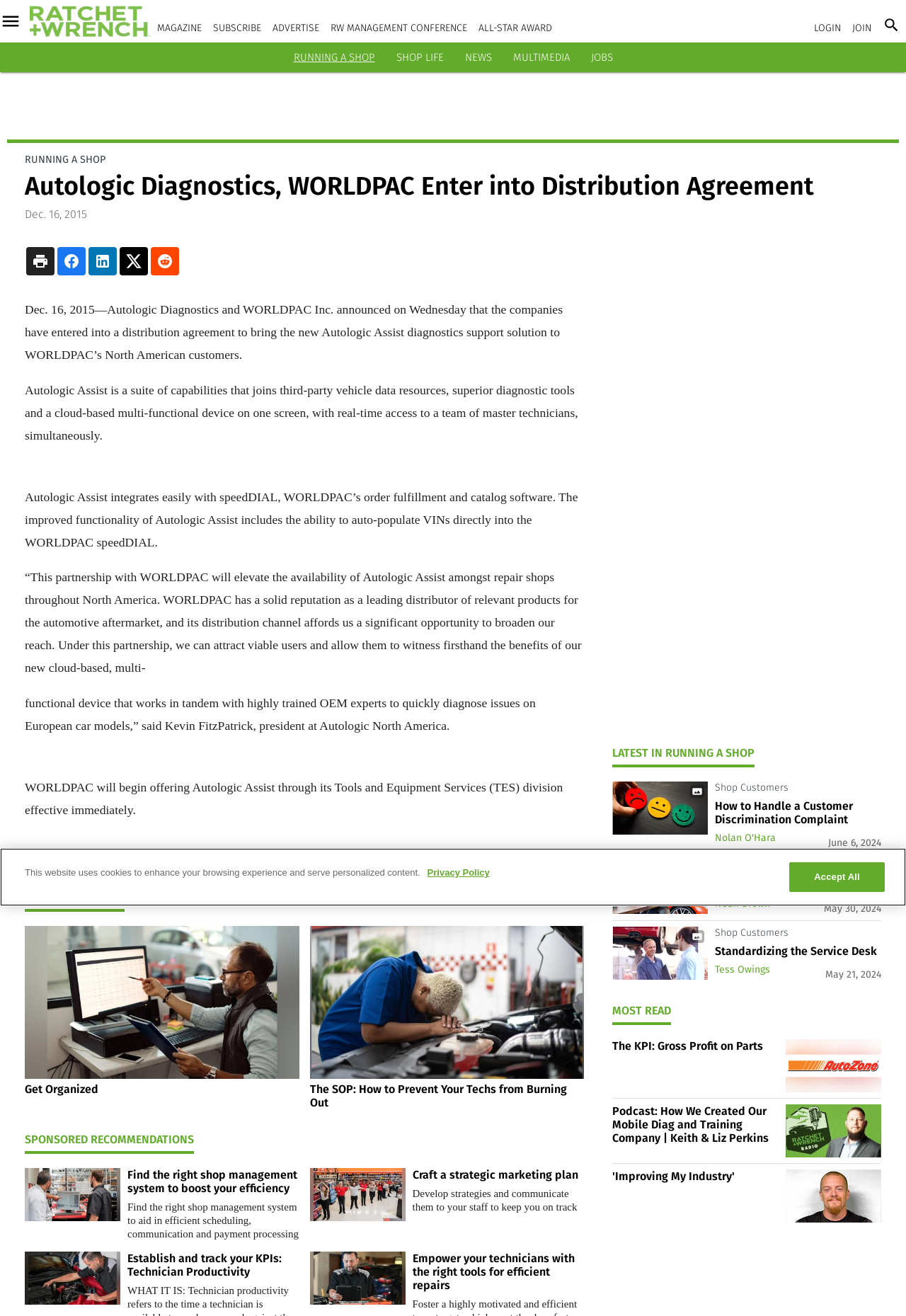Please find the bounding box coordinates of the clickable region needed to complete the following instruction: "Click on the 'Ratchet+Wrench' link". The bounding box coordinates must consist of four float numbers between 0 and 1, i.e., [left, top, right, bottom].

[0.033, 0.0, 0.167, 0.032]